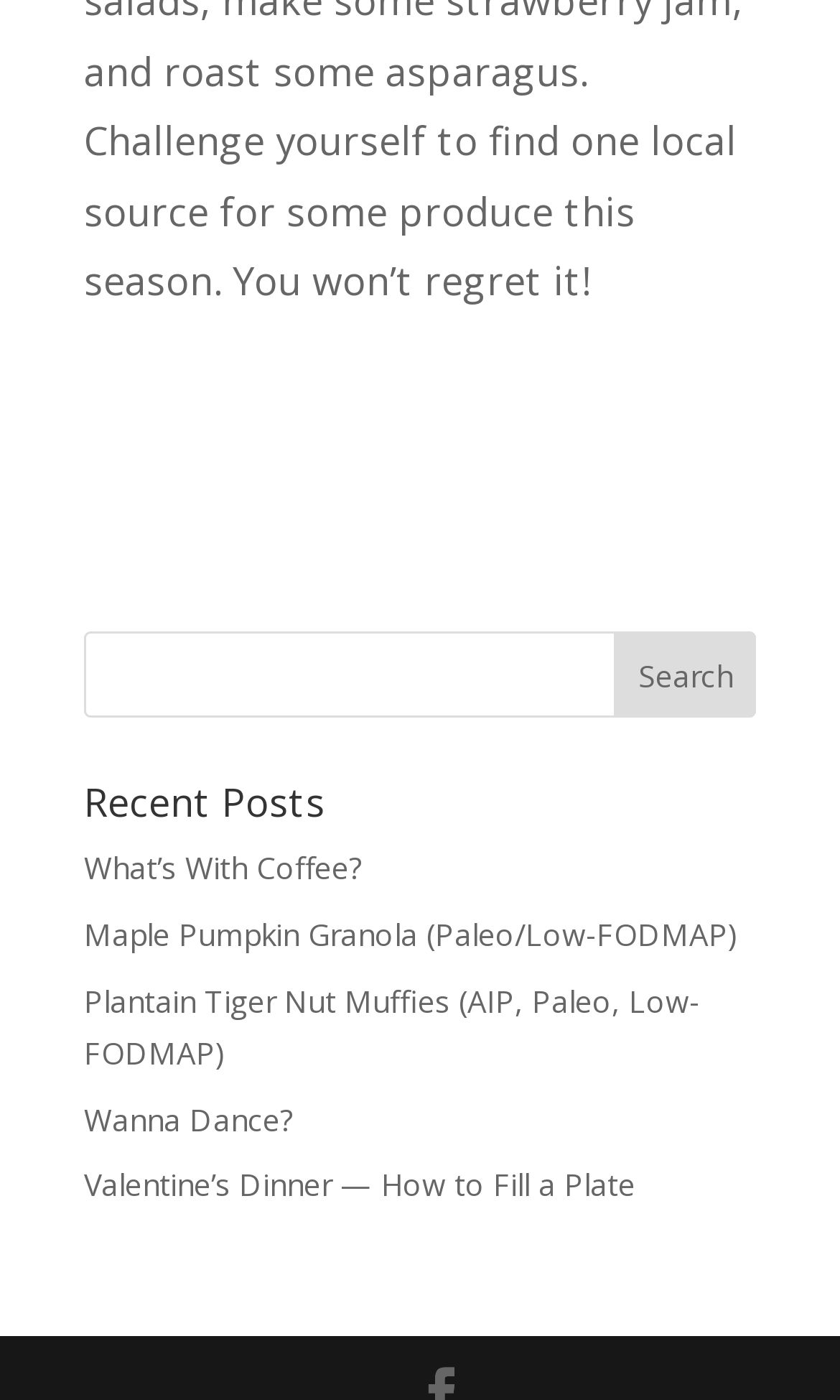What is the first post under 'Recent Posts'?
Using the information from the image, provide a comprehensive answer to the question.

The first link under the 'Recent Posts' heading is 'What’s With Coffee?', which suggests that it is the first post listed.